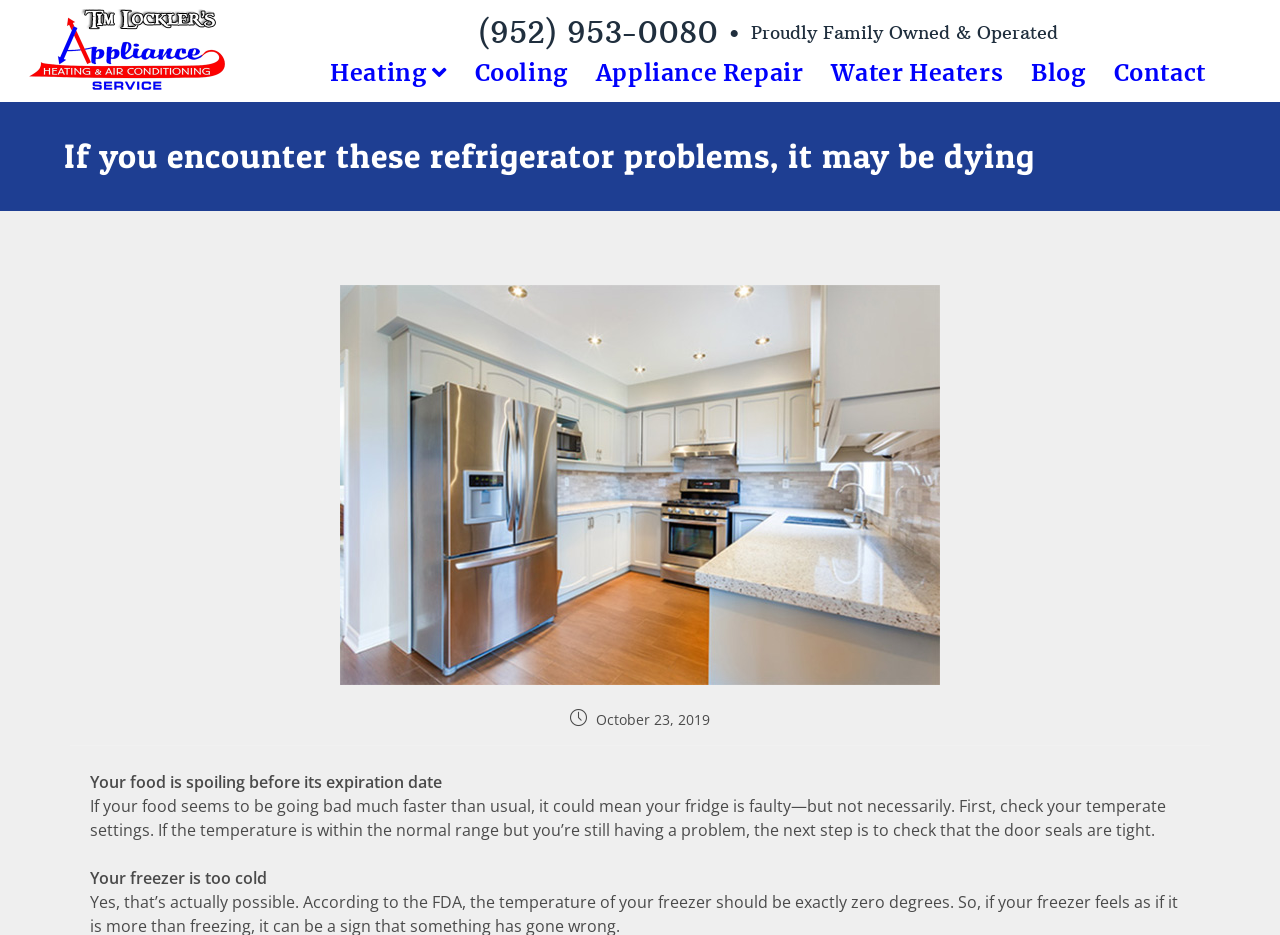What is the date of the blog post?
Craft a detailed and extensive response to the question.

I found the date of the blog post by looking at the section below the heading, where the date 'October 23, 2019' is written.